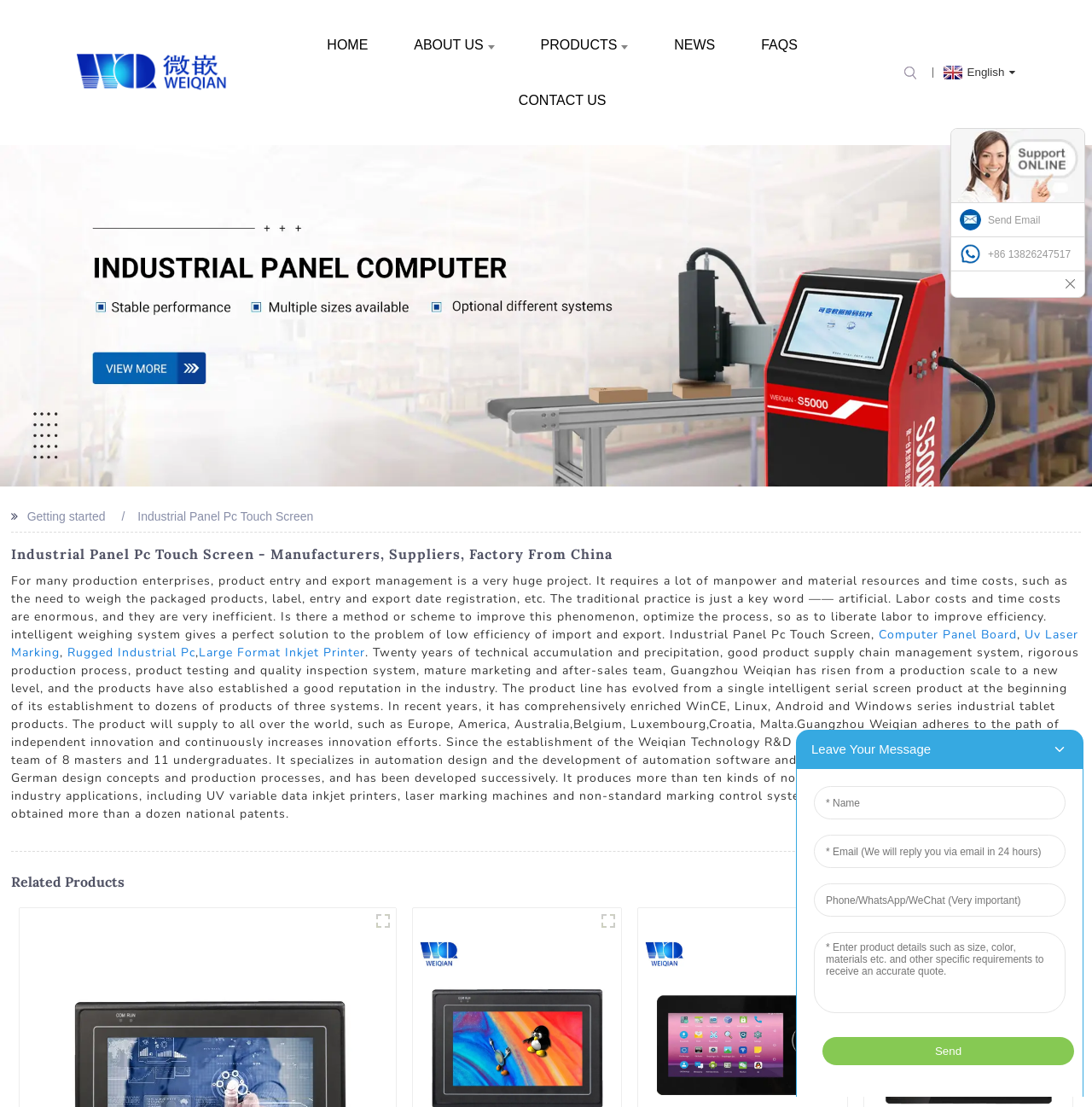What are the operating systems supported by the company's products?
Refer to the image and respond with a one-word or short-phrase answer.

WinCE, Linux, Android, Windows